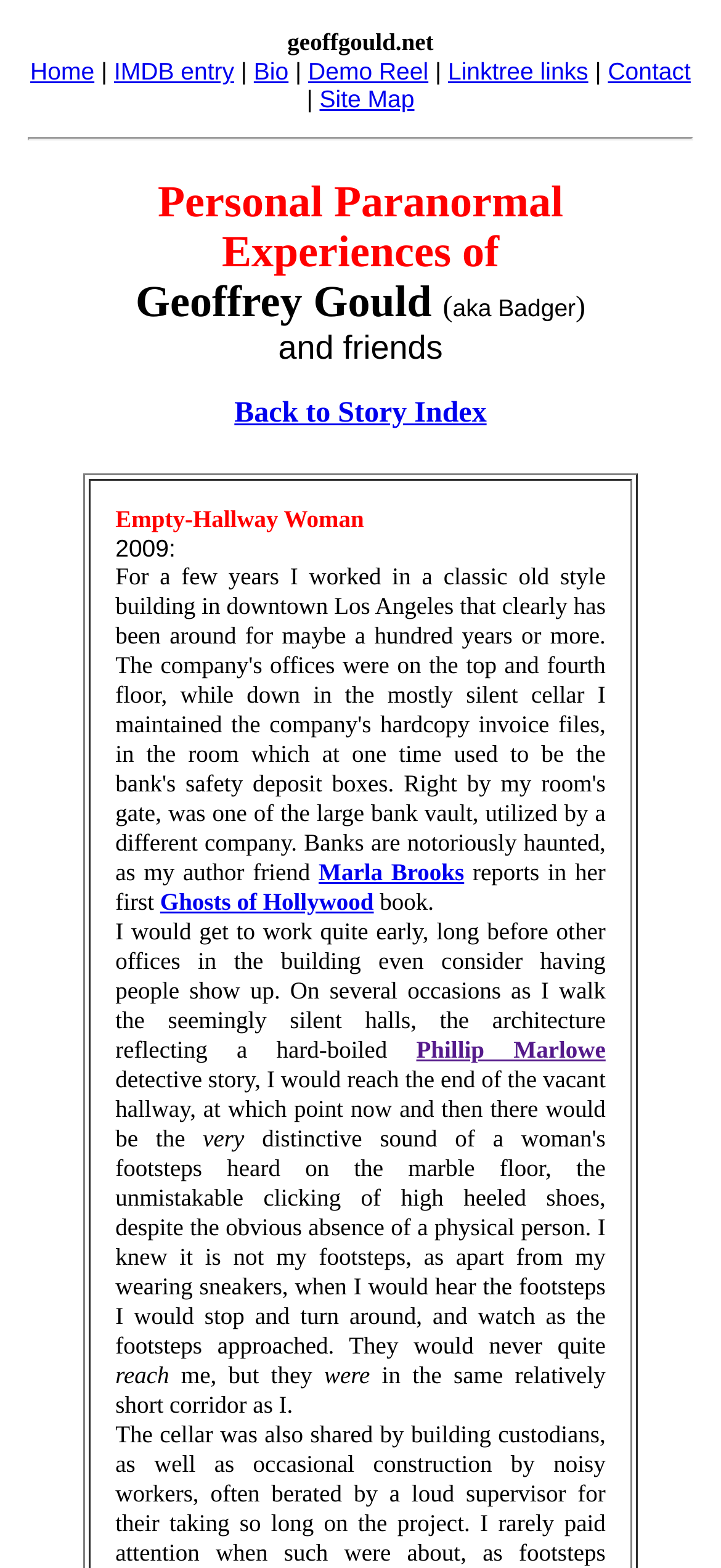Reply to the question with a single word or phrase:
Who is the author of the book 'Ghosts of Hollywood'?

Marla Brooks